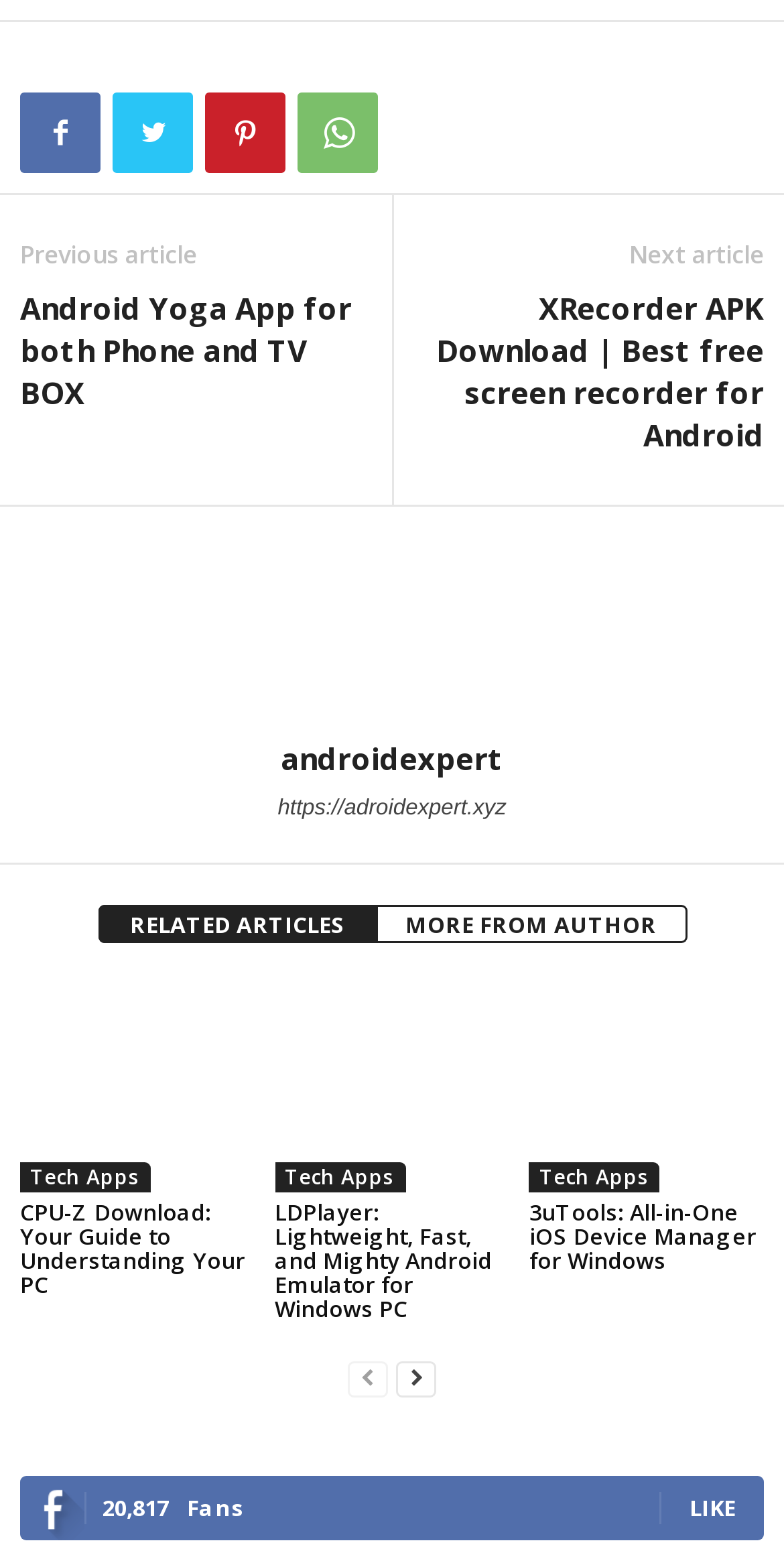Please determine the bounding box coordinates of the element to click on in order to accomplish the following task: "Click on the 'XRecorder APK Download | Best free screen recorder for Android' link". Ensure the coordinates are four float numbers ranging from 0 to 1, i.e., [left, top, right, bottom].

[0.526, 0.185, 0.974, 0.294]